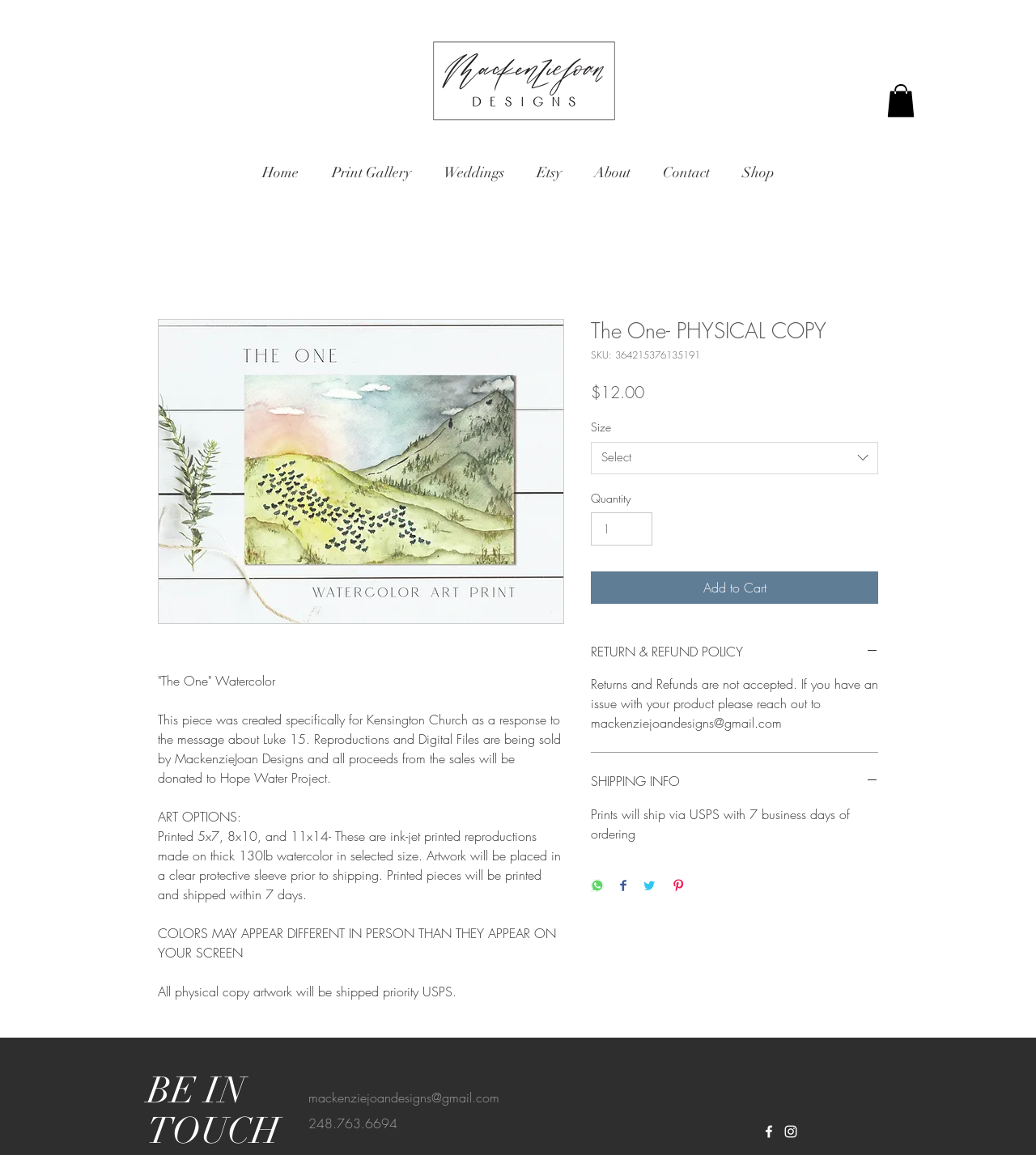Present a detailed account of what is displayed on the webpage.

This webpage is about a watercolor artwork called "The One" created specifically for Kensington Church as a response to the message about Luke 15. The artwork is available for purchase in various sizes, and all proceeds from the sales will be donated to Hope Water Project.

At the top of the page, there is a logo image and a navigation menu with links to different sections of the website, including Home, Print Gallery, Weddings, Etsy, About, Contact, and Shop.

Below the navigation menu, there is a main section that takes up most of the page. It contains an image of the artwork, followed by a description of the piece and its creation process. There are also details about the artwork's physical copies, including the sizes available, the printing process, and the shipping information.

To the right of the artwork image, there is a section with options to select the size and quantity of the artwork, as well as a button to add it to the cart. There are also buttons to view the return and refund policy, shipping information, and to share the artwork on social media platforms.

At the bottom of the page, there is a section with contact information, including an email address and phone number, as well as links to social media profiles.